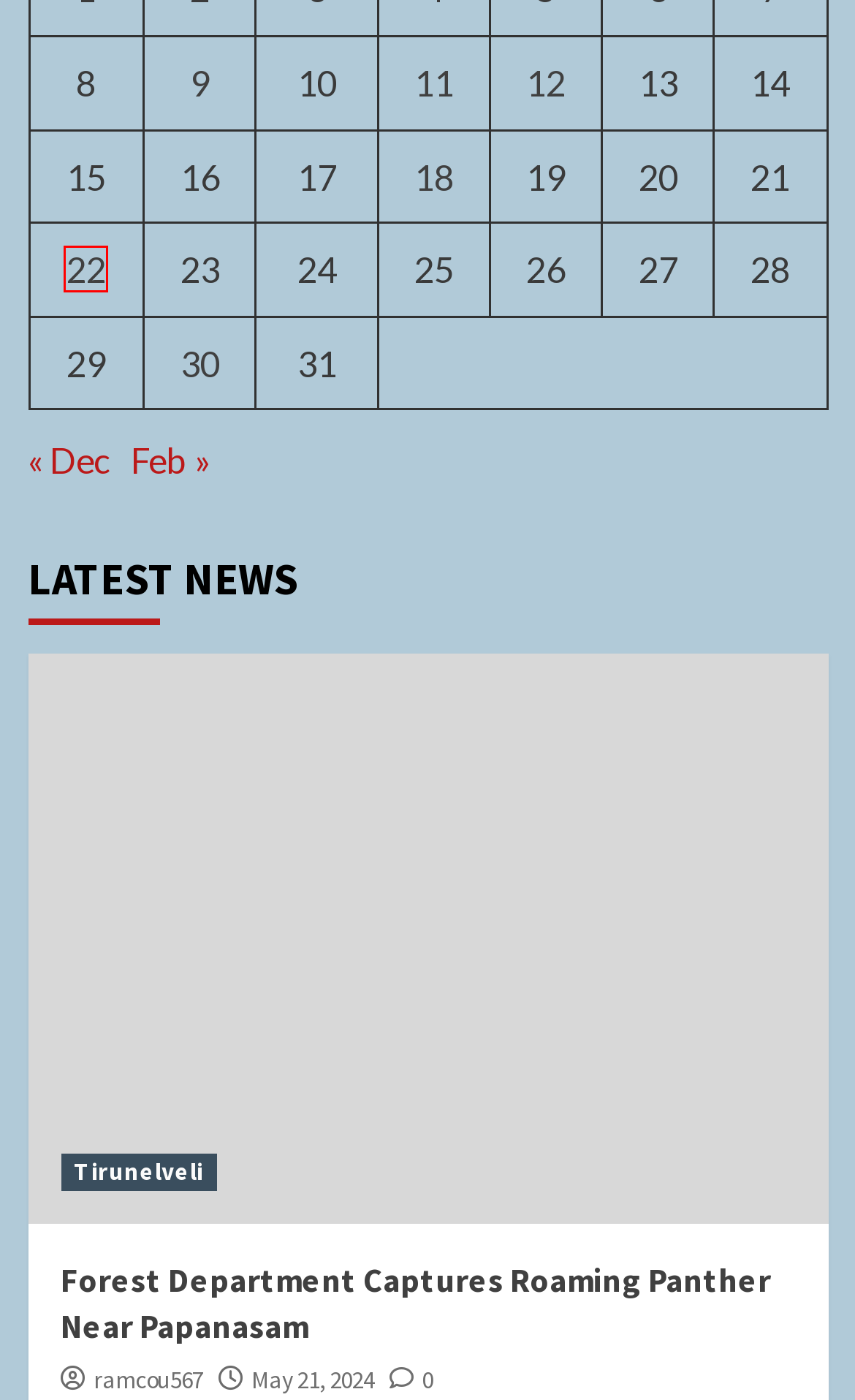You have a screenshot of a webpage with a red rectangle bounding box. Identify the best webpage description that corresponds to the new webpage after clicking the element within the red bounding box. Here are the candidates:
A. January 9, 2024 – Tirunelveli Today
B. January 11, 2024 – Tirunelveli Today
C. January 12, 2024 – Tirunelveli Today
D. January 22, 2024 – Tirunelveli Today
E. February 2024 – Tirunelveli Today
F. December 2023 – Tirunelveli Today
G. January 18, 2024 – Tirunelveli Today
H. Brindu Ganesan – Tirunelveli Today

D